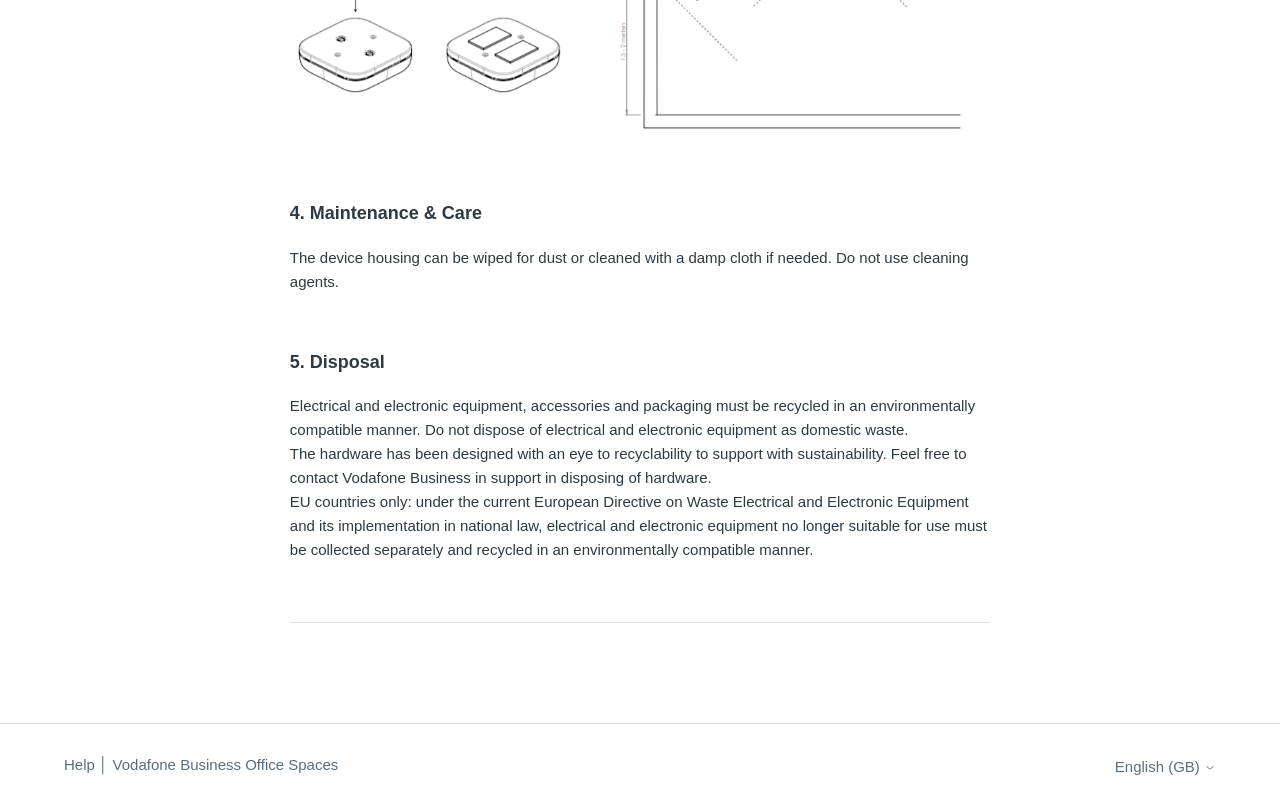Answer the question with a brief word or phrase:
How should electrical and electronic equipment be disposed of?

Recycled